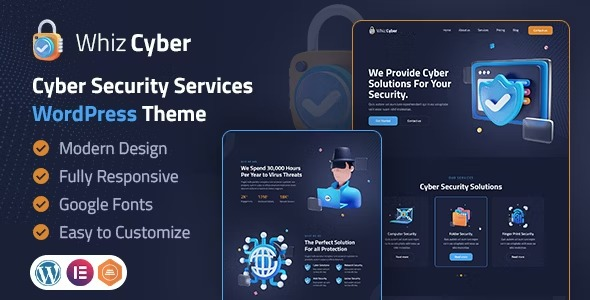What is one of the key features of the theme?
Please answer the question with a single word or phrase, referencing the image.

fully responsive design